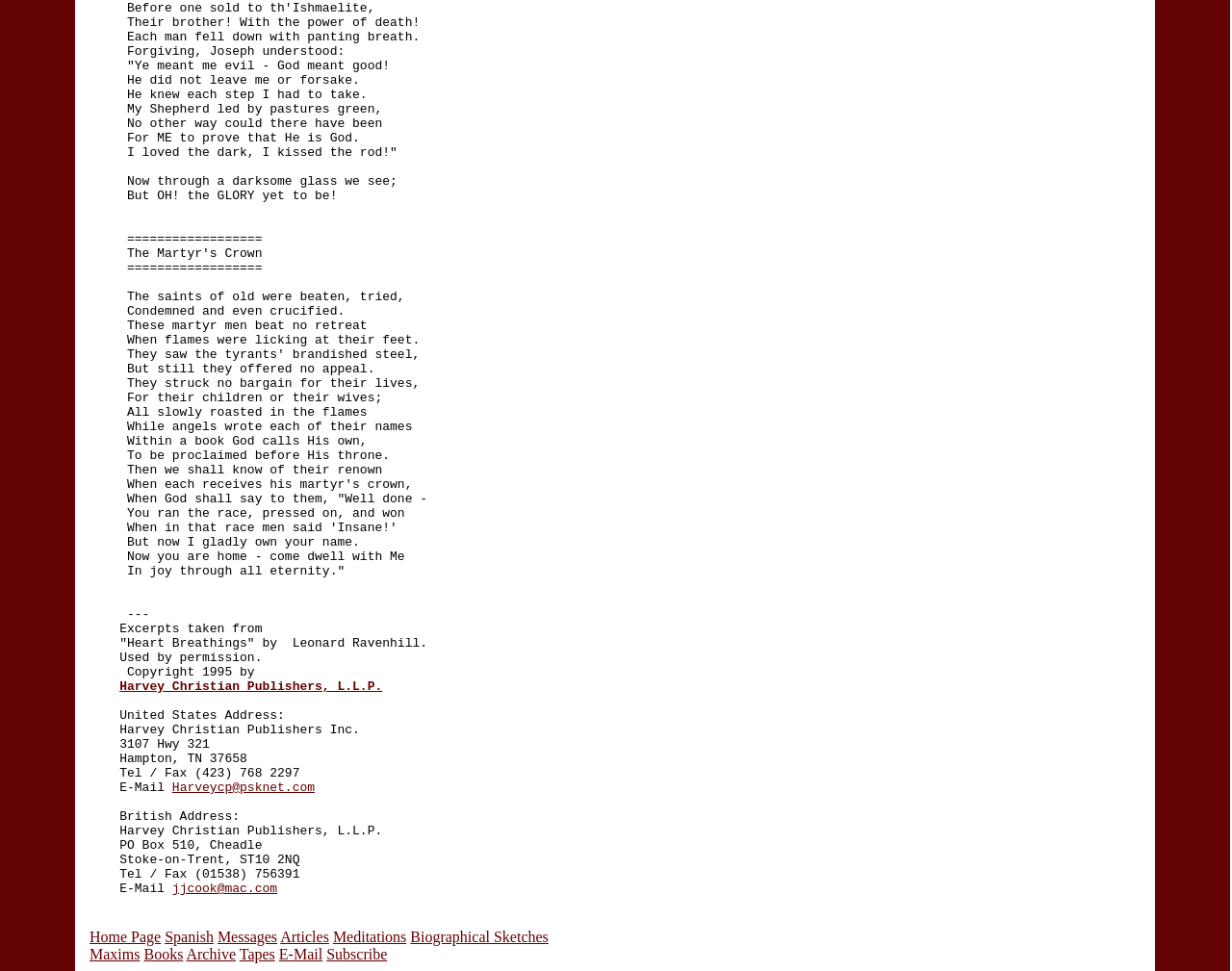What is the phone number for the British office?
Please answer the question as detailed as possible based on the image.

I found the phone number in the static text element that describes the British address, which includes the phone number '(01538) 756391'.